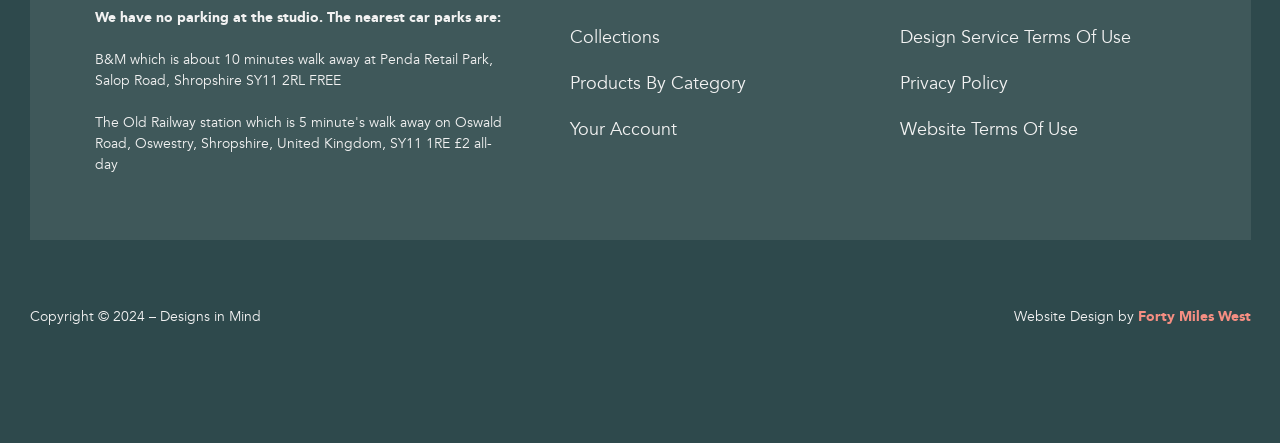Please determine the bounding box coordinates for the element with the description: "Design Service Terms of Use".

[0.703, 0.06, 0.883, 0.107]